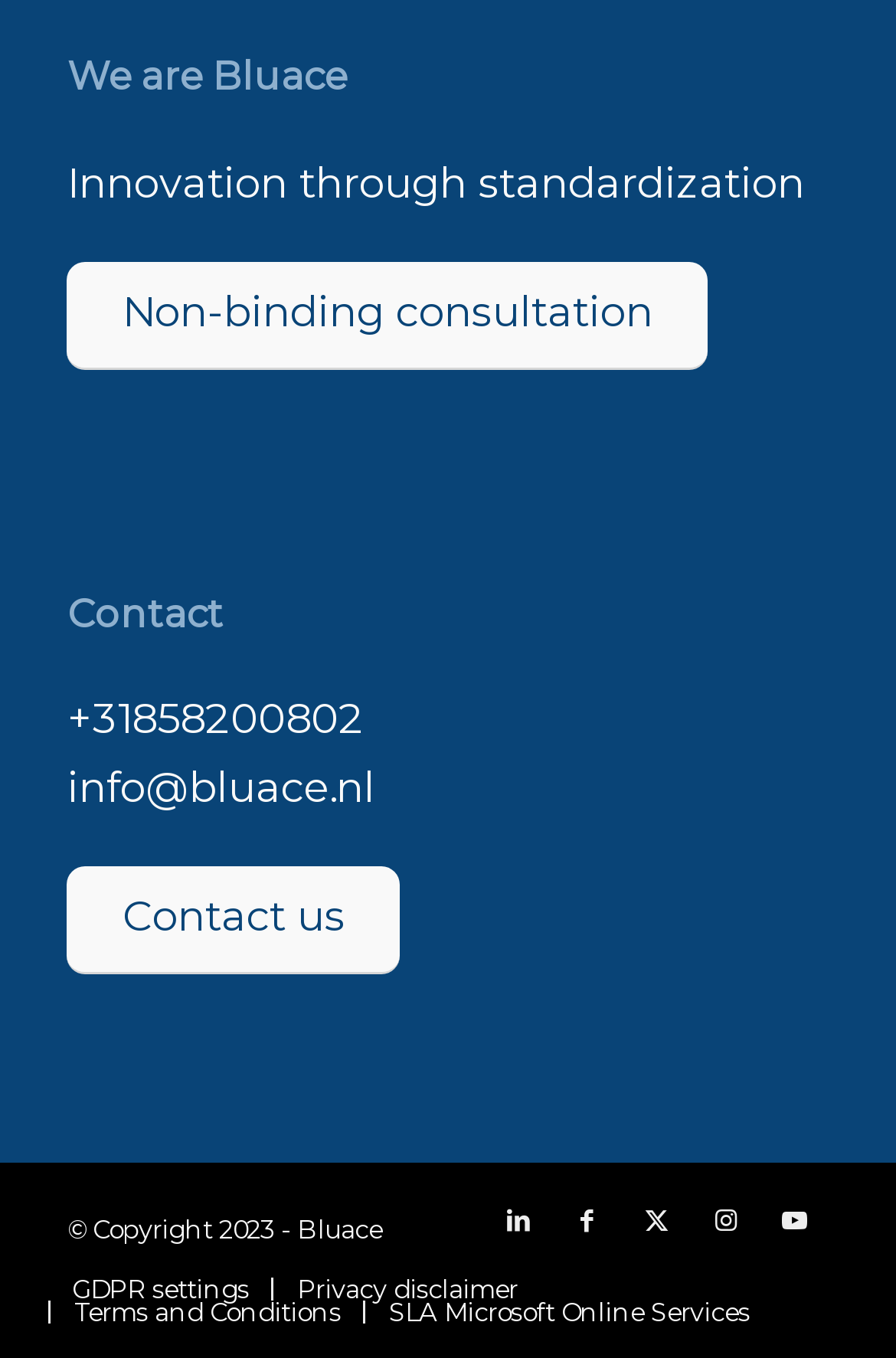Locate the bounding box coordinates of the clickable part needed for the task: "Click on Non-binding consultation".

[0.075, 0.193, 0.79, 0.272]